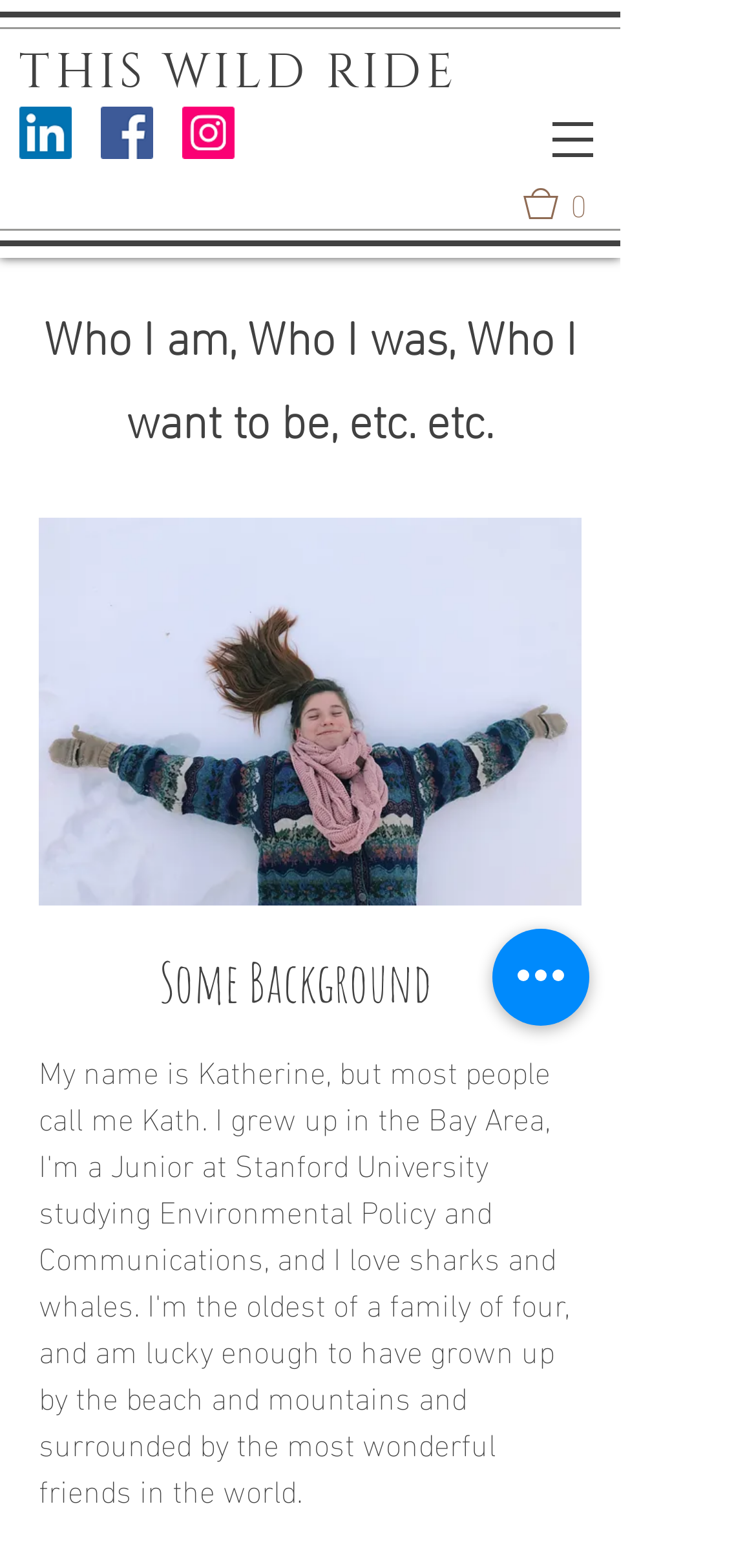Using the information in the image, give a detailed answer to the following question: What is the topic of the main content?

The main content has headings such as 'Who I am, Who I was, Who I want to be, etc. etc.' and 'Some Background', which suggest that the topic is about the author's personal life and background.